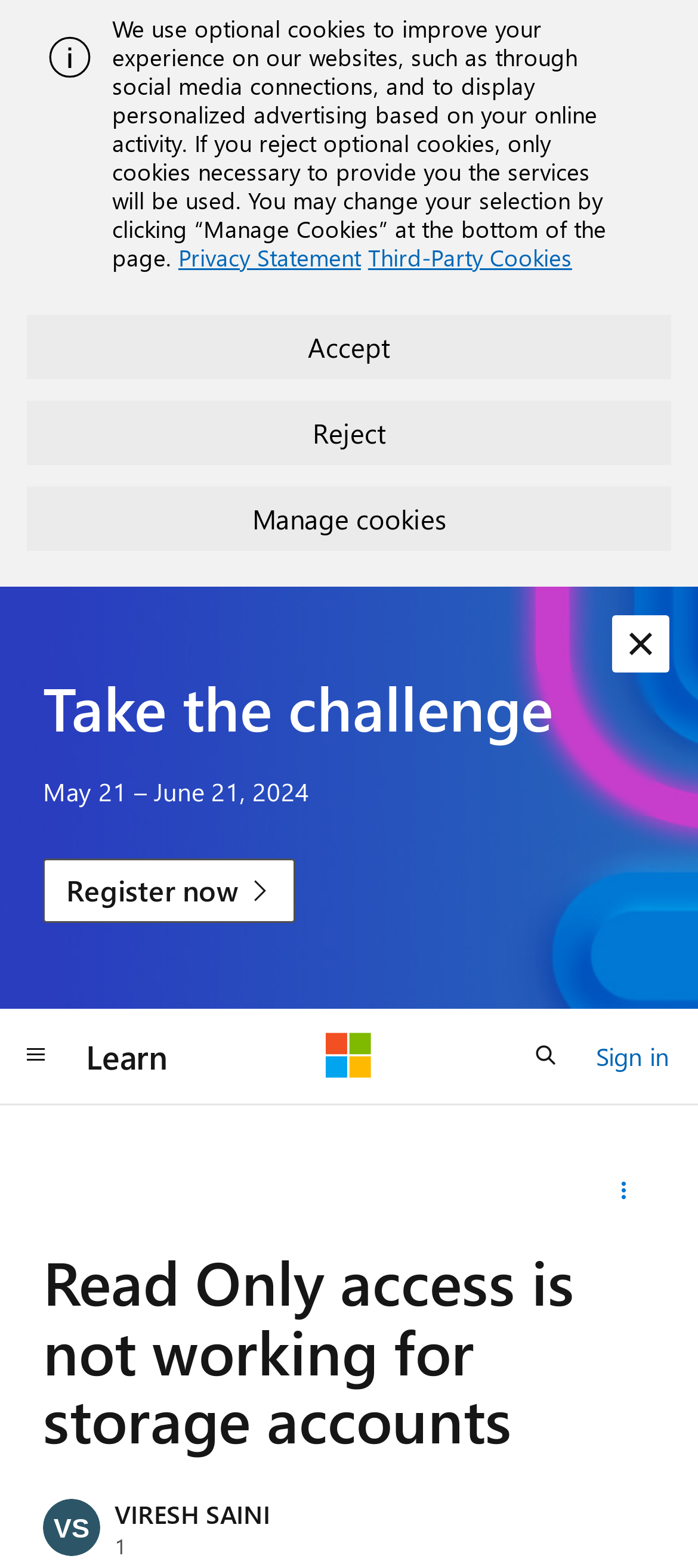Give a short answer to this question using one word or a phrase:
What is the reputation points of the user?

Not specified